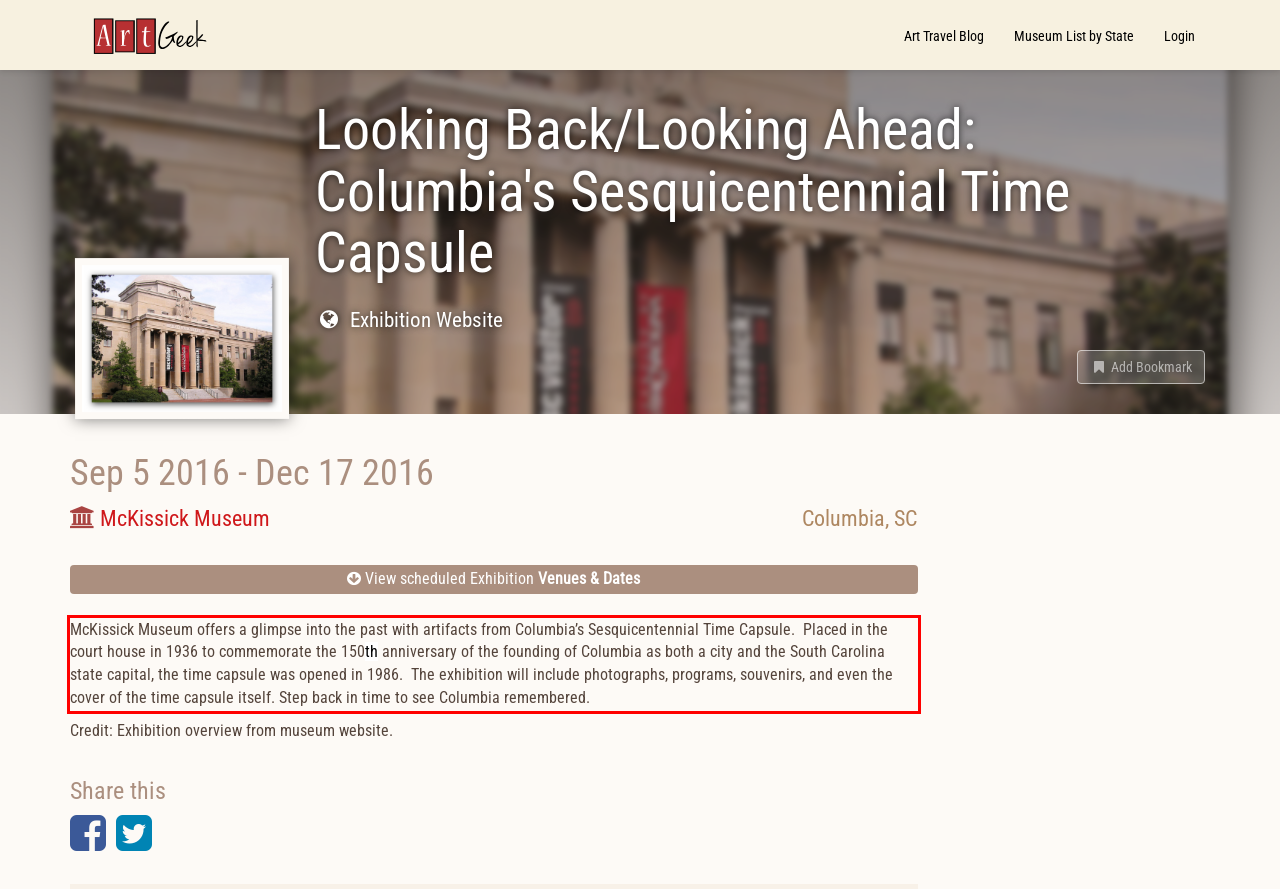From the provided screenshot, extract the text content that is enclosed within the red bounding box.

McKissick Museum offers a glimpse into the past with artifacts from Columbia’s Sesquicentennial Time Capsule. Placed in the court house in 1936 to commemorate the 150th anniversary of the founding of Columbia as both a city and the South Carolina state capital, the time capsule was opened in 1986. The exhibition will include photographs, programs, souvenirs, and even the cover of the time capsule itself. Step back in time to see Columbia remembered.